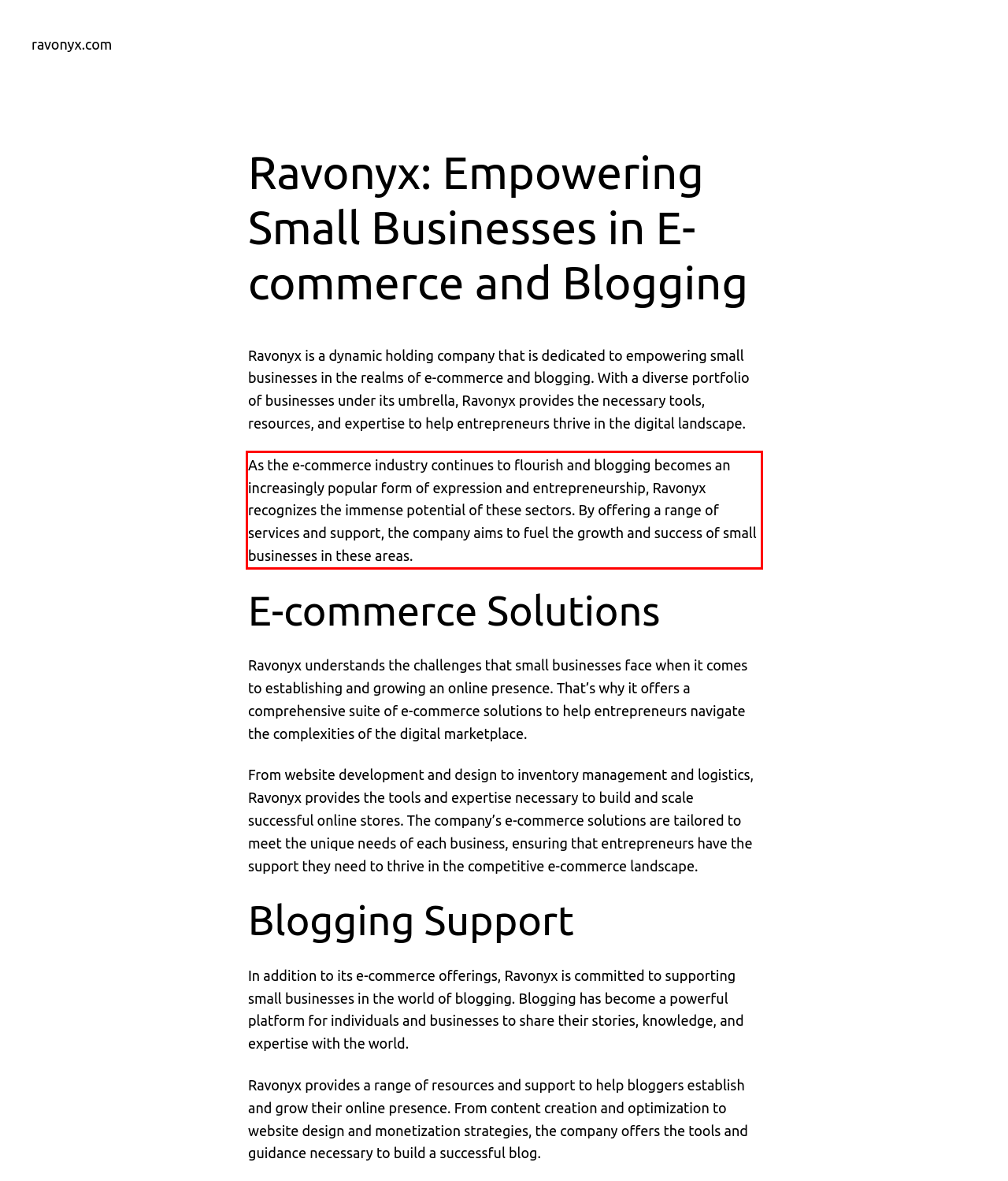Identify and transcribe the text content enclosed by the red bounding box in the given screenshot.

As the e-commerce industry continues to flourish and blogging becomes an increasingly popular form of expression and entrepreneurship, Ravonyx recognizes the immense potential of these sectors. By offering a range of services and support, the company aims to fuel the growth and success of small businesses in these areas.